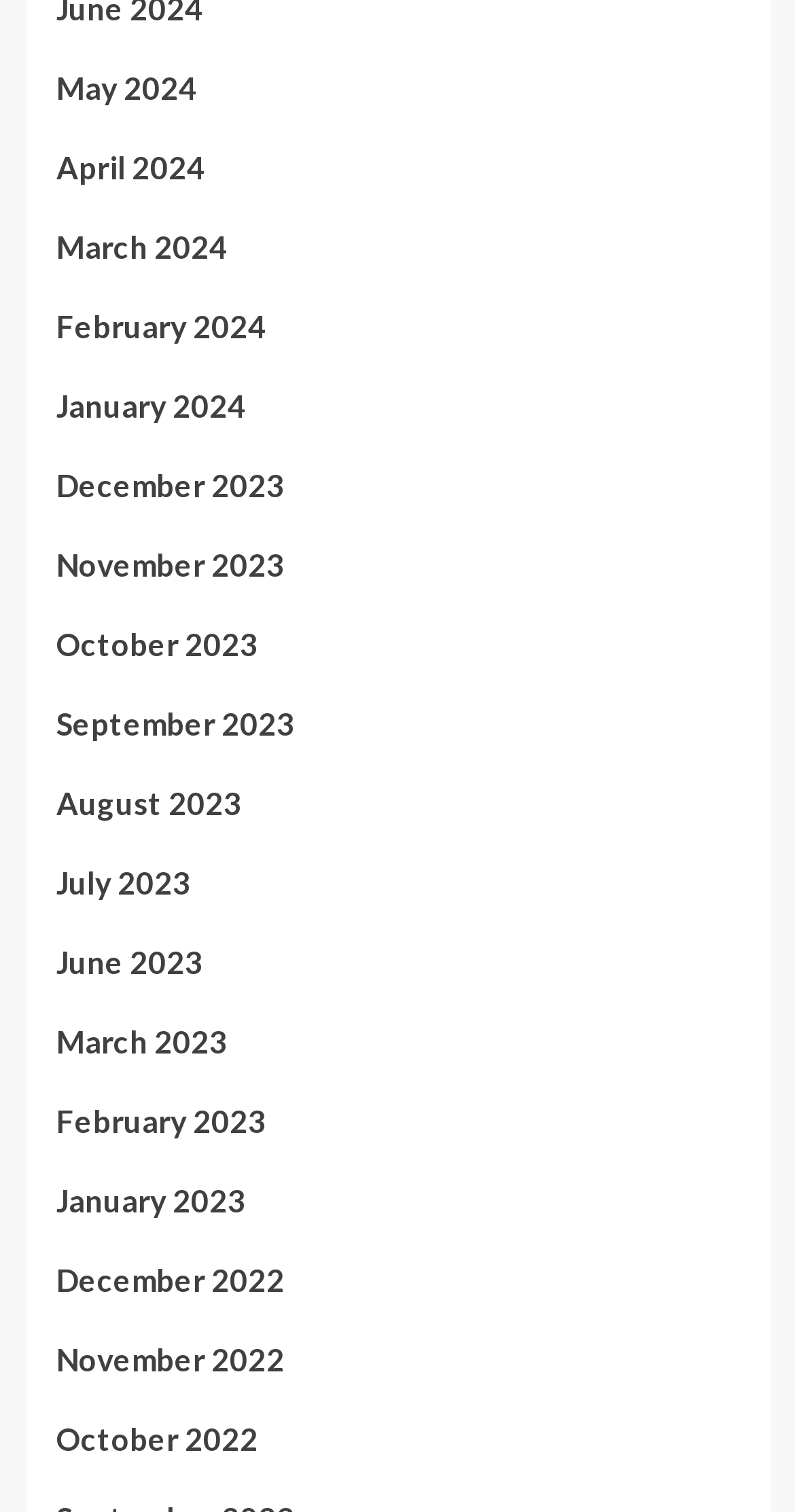Respond concisely with one word or phrase to the following query:
How many links are available on the webpage?

15